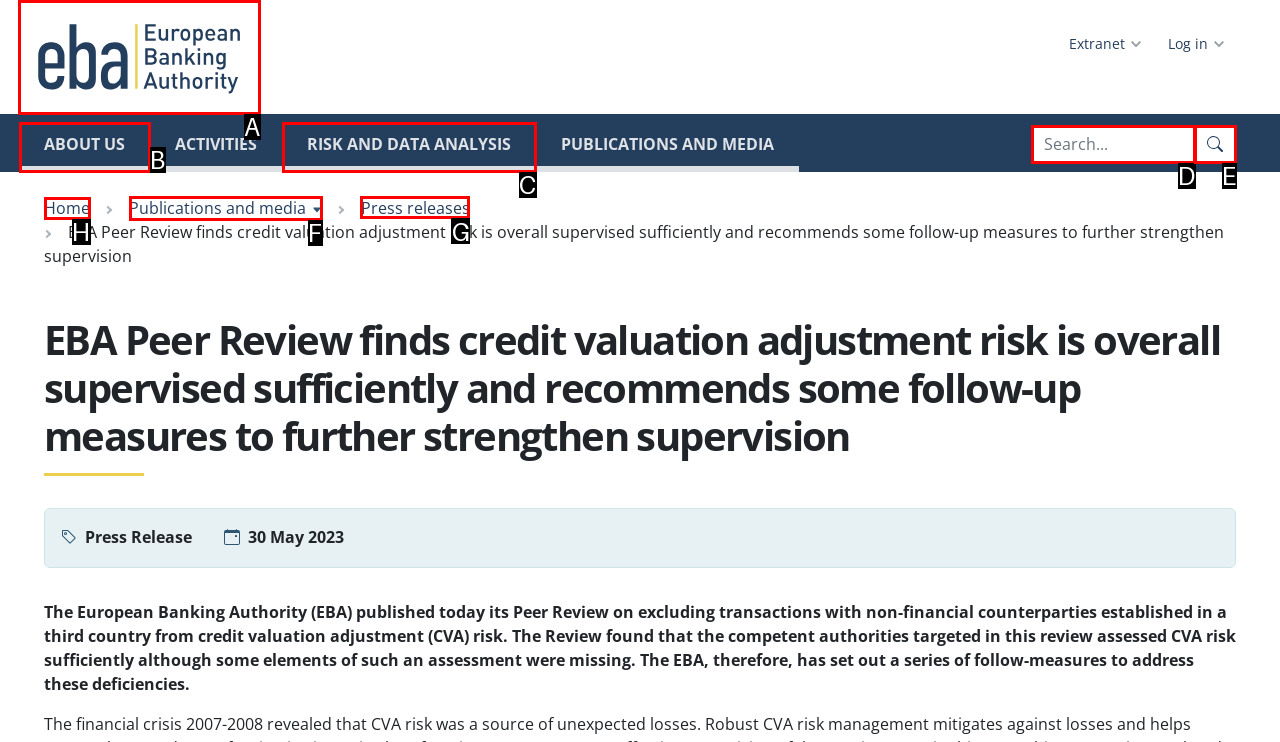Tell me which one HTML element I should click to complete the following task: View the Press releases page Answer with the option's letter from the given choices directly.

G